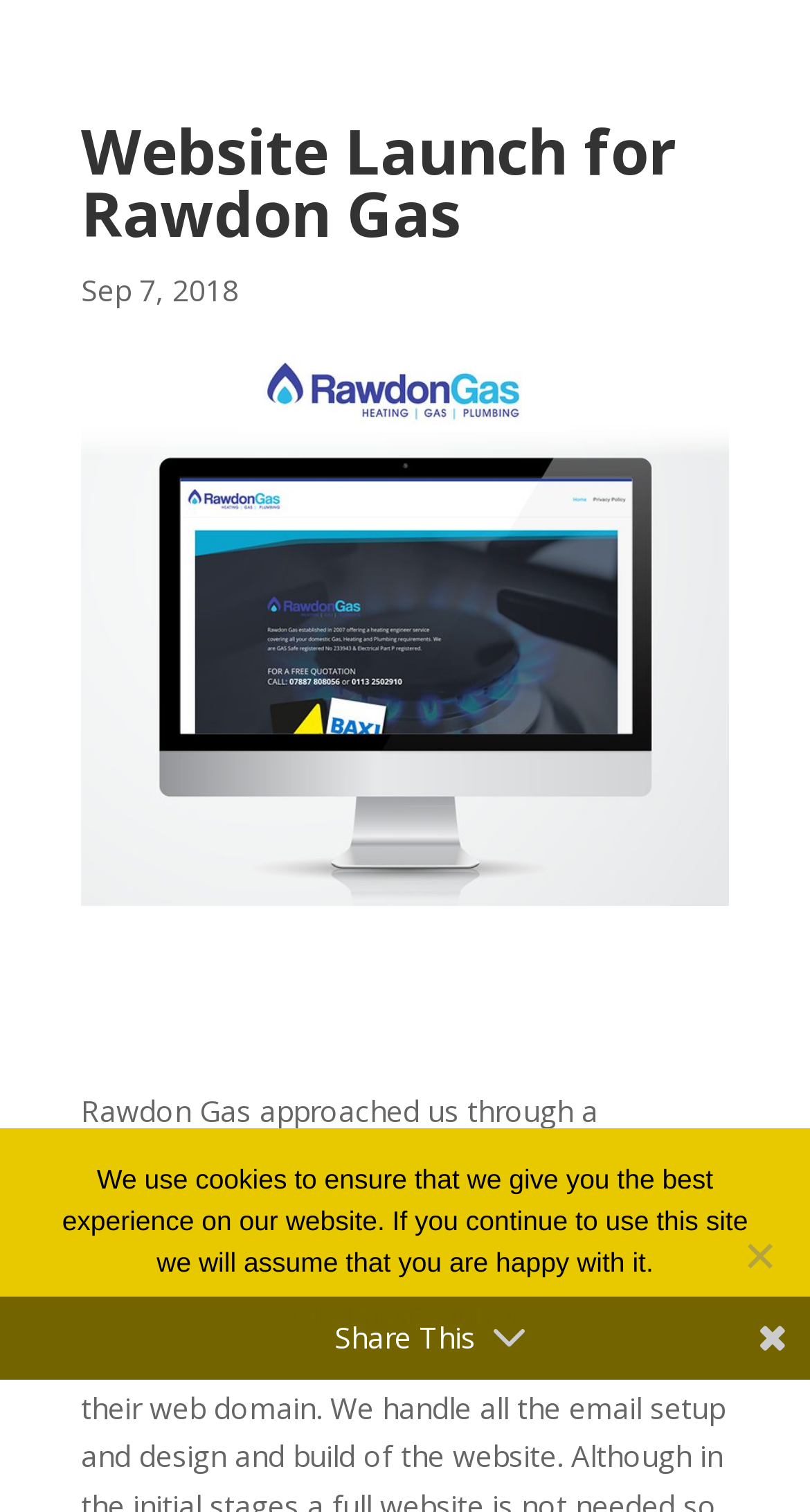Determine the main heading text of the webpage.

Website Launch for Rawdon Gas